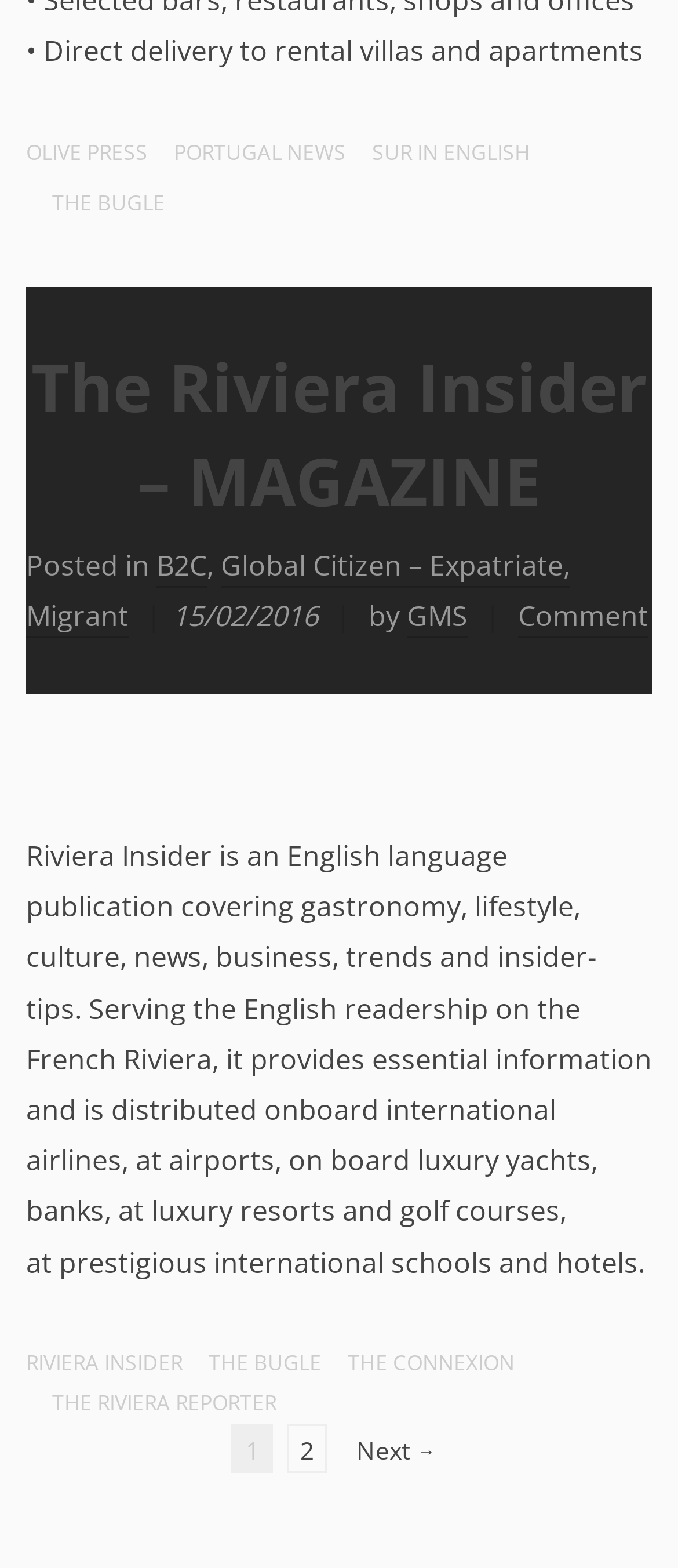Identify the bounding box coordinates of the region that should be clicked to execute the following instruction: "Go to page 2".

[0.422, 0.908, 0.482, 0.94]